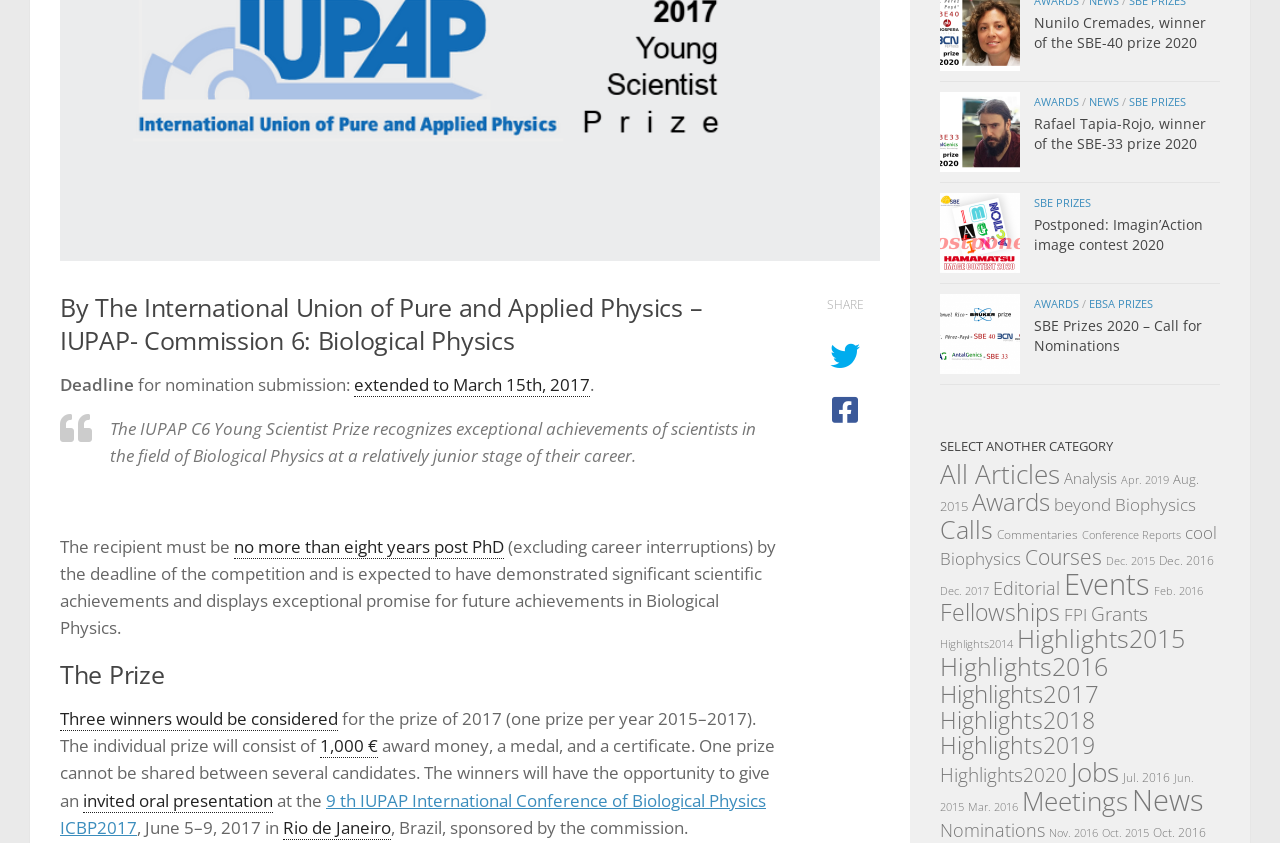Refer to the element description Postponed: Imagin’Action image contest 2020 and identify the corresponding bounding box in the screenshot. Format the coordinates as (top-left x, top-left y, bottom-right x, bottom-right y) with values in the range of 0 to 1.

[0.808, 0.255, 0.94, 0.301]